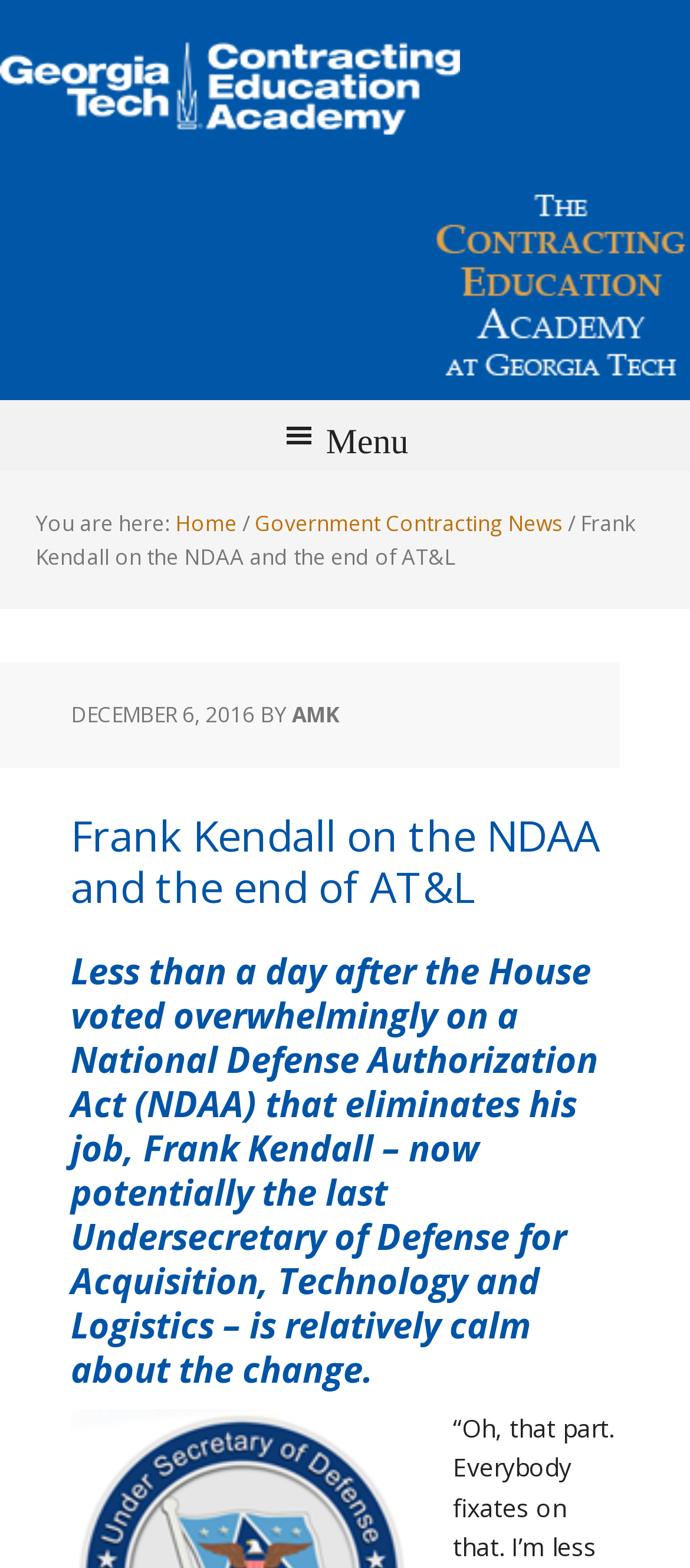Based on the element description: "AMK", identify the UI element and provide its bounding box coordinates. Use four float numbers between 0 and 1, [left, top, right, bottom].

[0.423, 0.446, 0.492, 0.466]